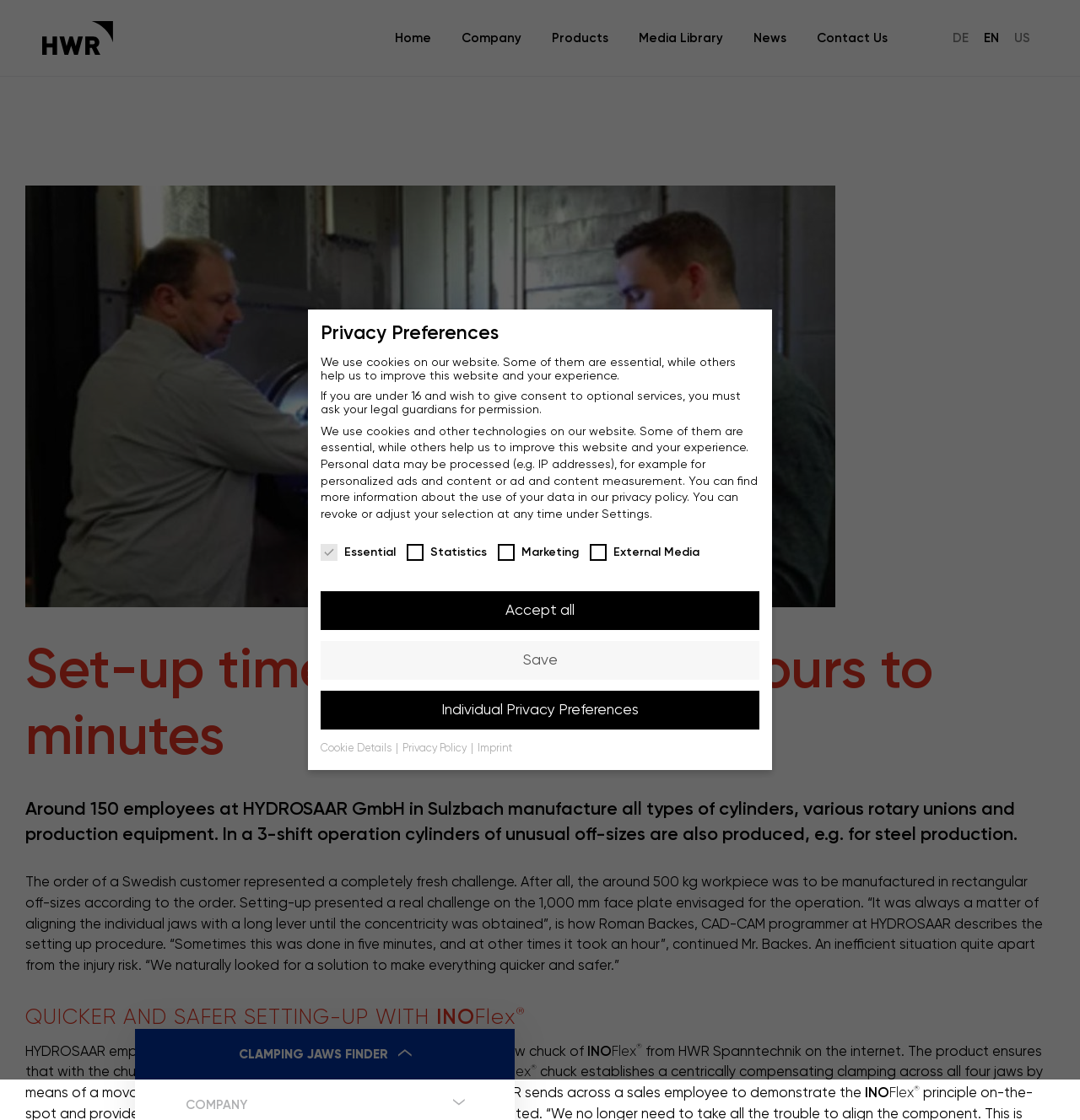How many employees work at HYDROSAAR?
Observe the image and answer the question with a one-word or short phrase response.

Around 150